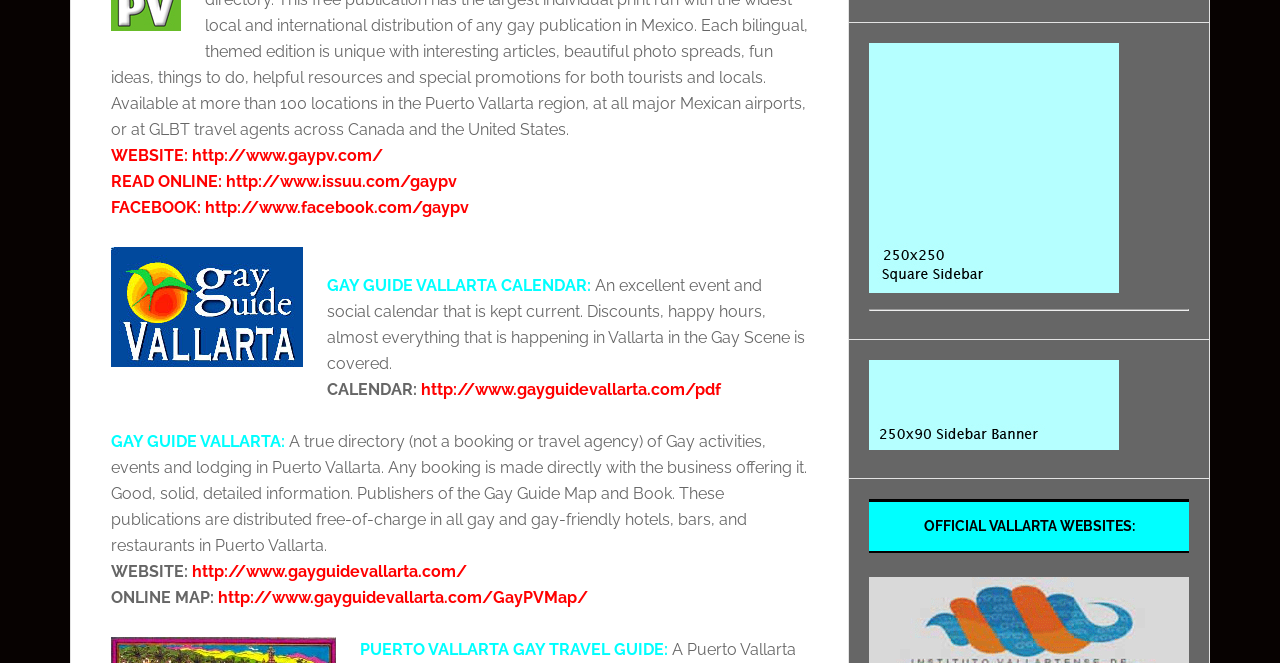Given the element description, predict the bounding box coordinates in the format (top-left x, top-left y, bottom-right x, bottom-right y). Make sure all values are between 0 and 1. Here is the element description: WEBSITE: http://www.gaypv.com/

[0.087, 0.22, 0.299, 0.249]